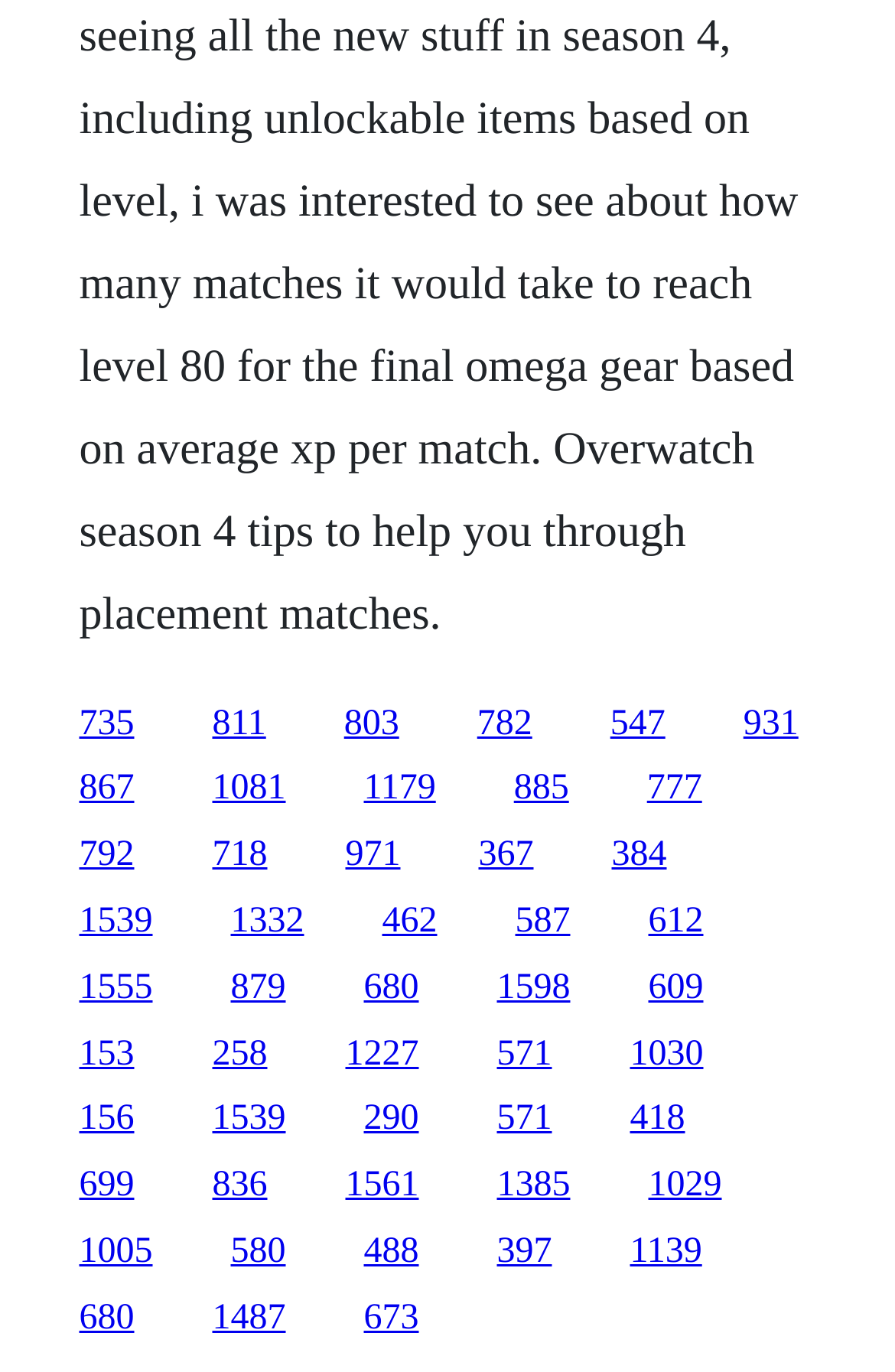How many rows of links are there?
Based on the visual, give a brief answer using one word or a short phrase.

6